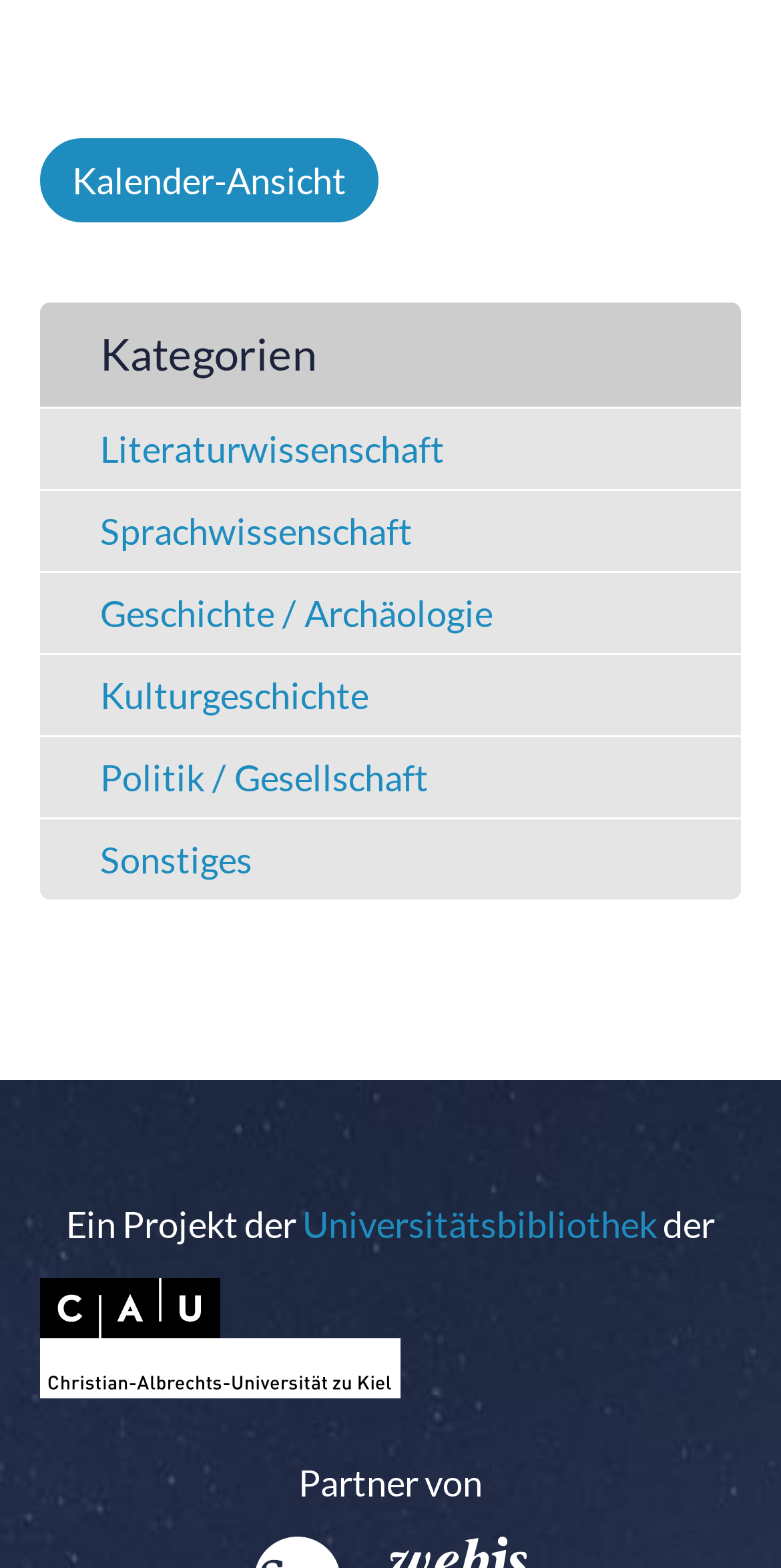How many categories are listed?
Please answer the question as detailed as possible based on the image.

I counted the number of links under the 'Kategorien' label, which are 'Literaturwissenschaft', 'Sprachwissenschaft', 'Geschichte/Archäologie', 'Kulturgeschichte', 'Politik/Gesellschaft', and 'Sonstiges'. There are 6 links in total.